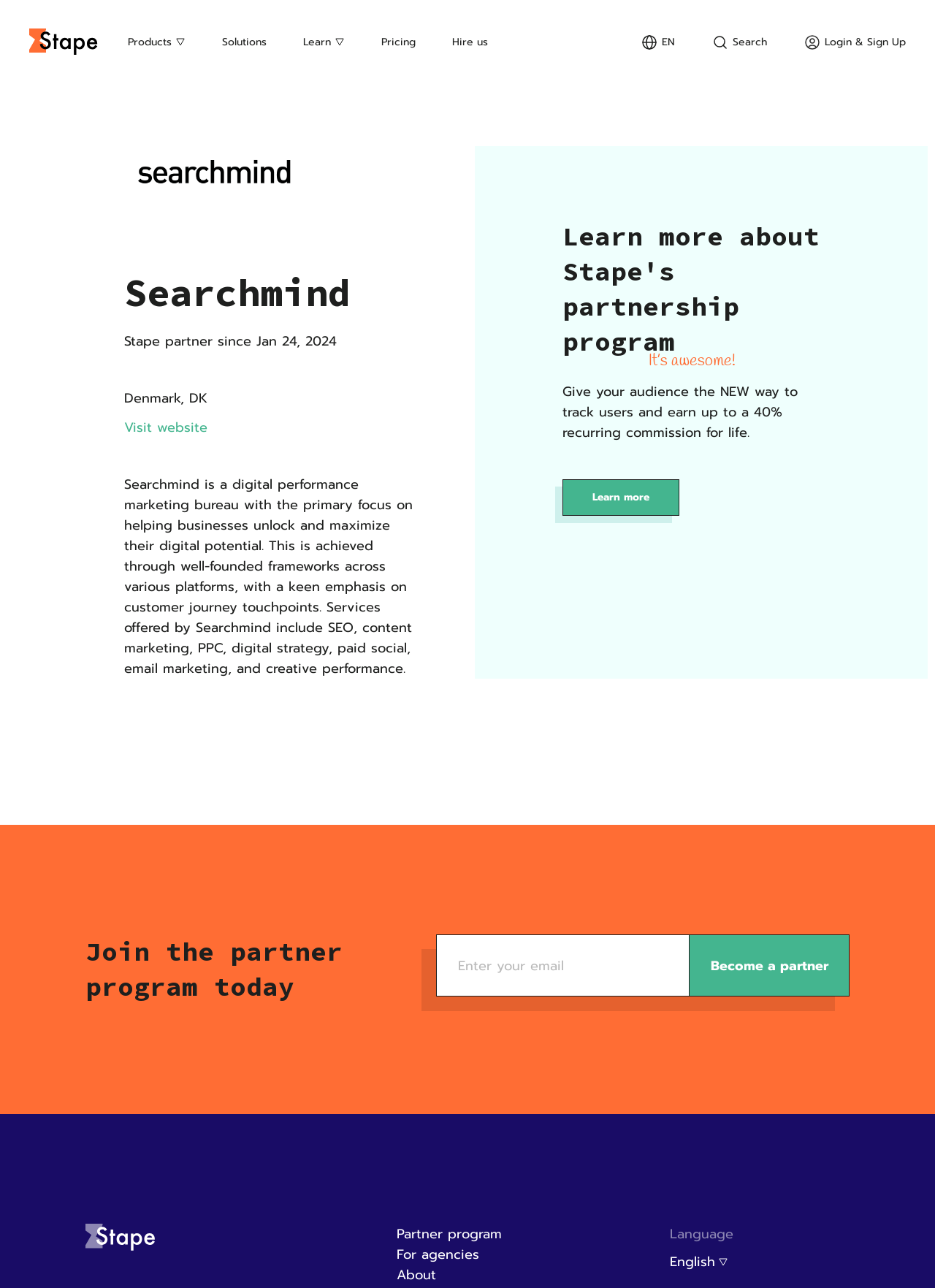What is the primary focus of Searchmind?
Based on the screenshot, answer the question with a single word or phrase.

Digital performance marketing